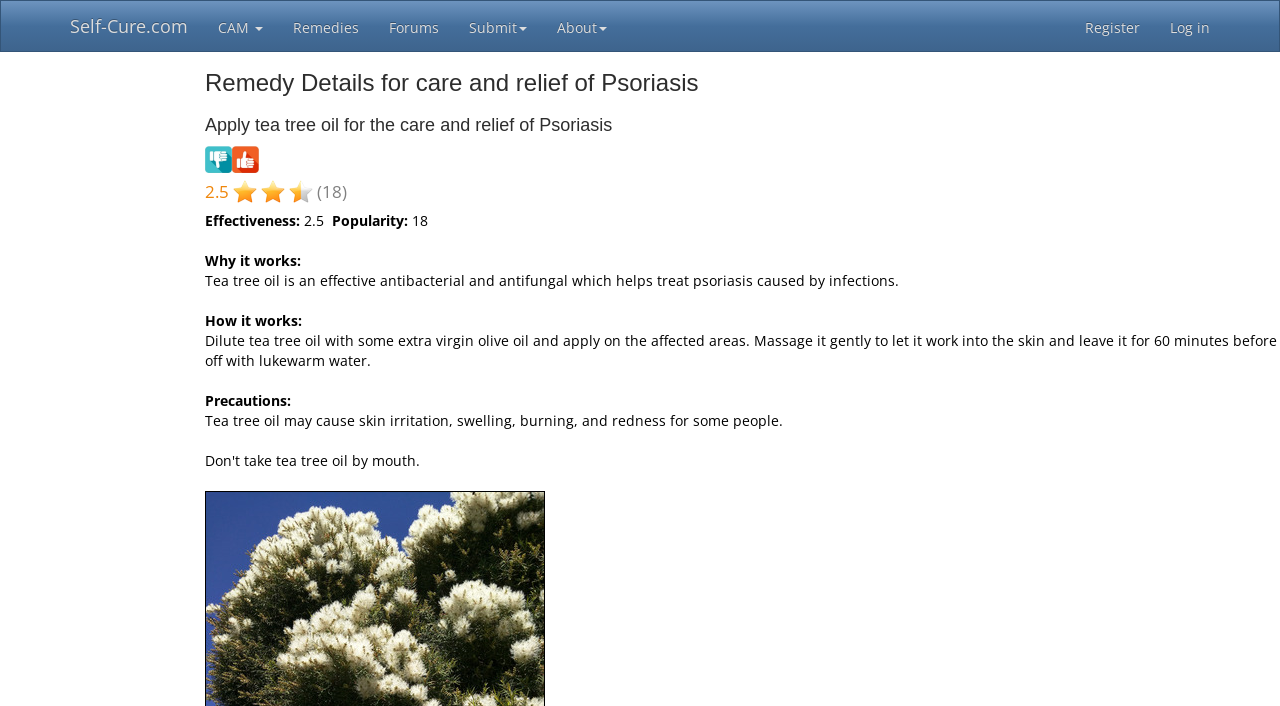Determine the bounding box coordinates of the element that should be clicked to execute the following command: "Click on the 'Submit' link".

[0.355, 0.001, 0.423, 0.072]